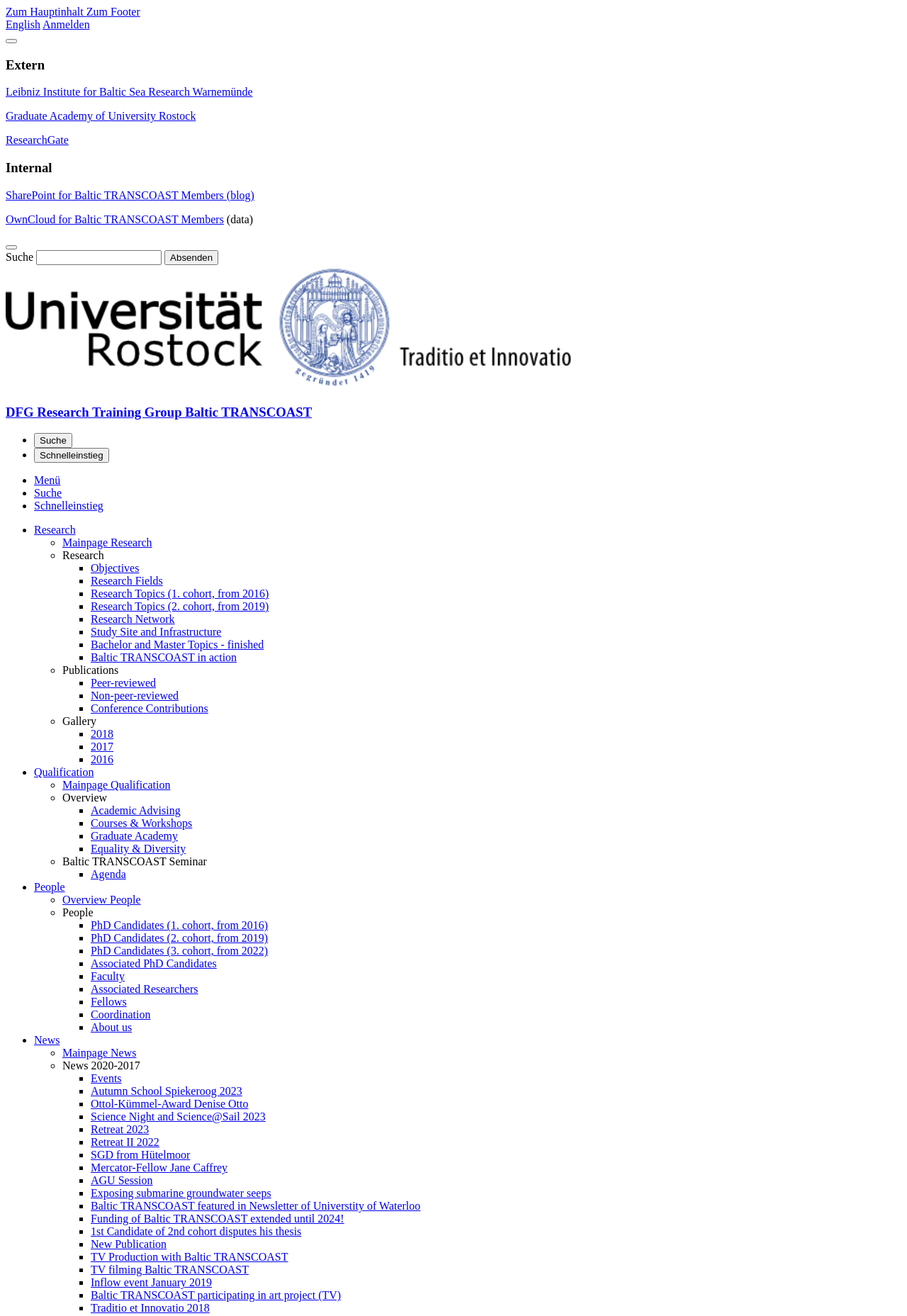Pinpoint the bounding box coordinates of the clickable area needed to execute the instruction: "Click the 'Research' link". The coordinates should be specified as four float numbers between 0 and 1, i.e., [left, top, right, bottom].

[0.038, 0.398, 0.083, 0.407]